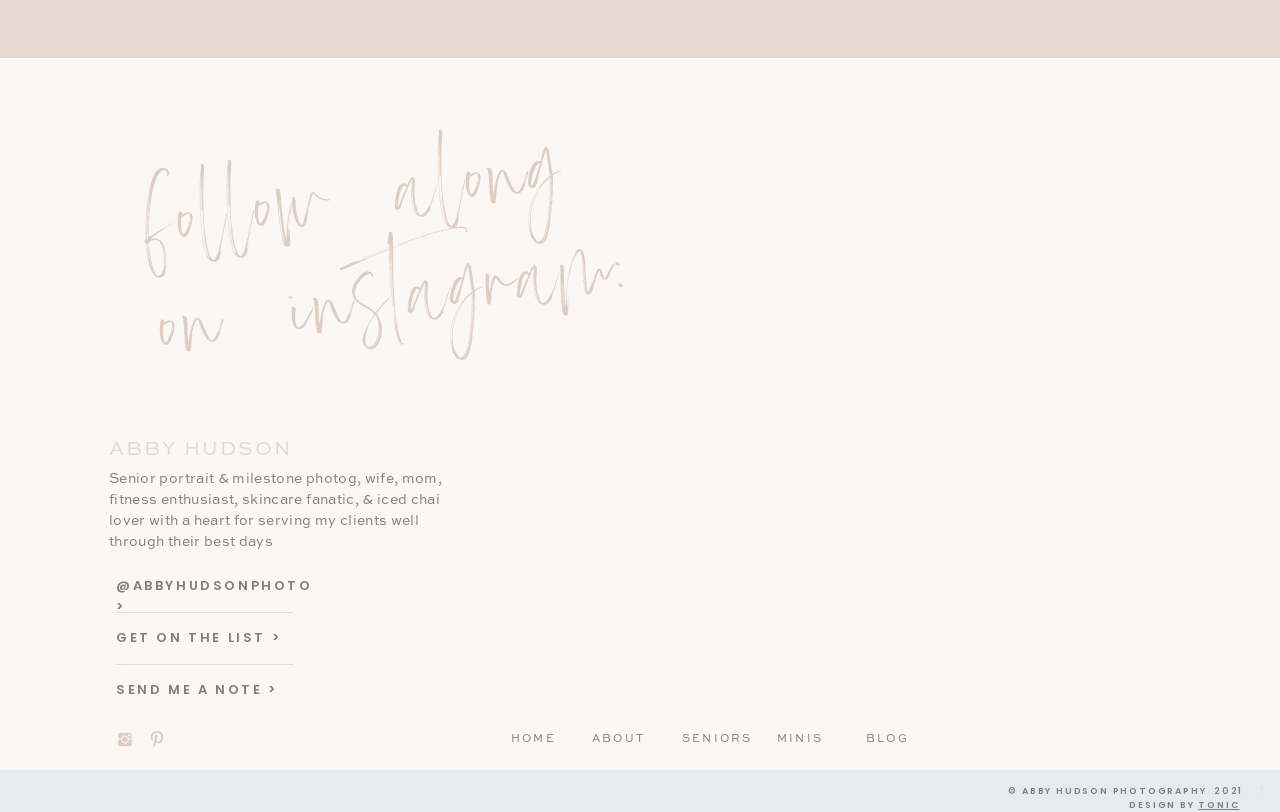Extract the bounding box coordinates of the UI element described by: "GET ON THE LIST >". The coordinates should include four float numbers ranging from 0 to 1, e.g., [left, top, right, bottom].

[0.091, 0.773, 0.249, 0.798]